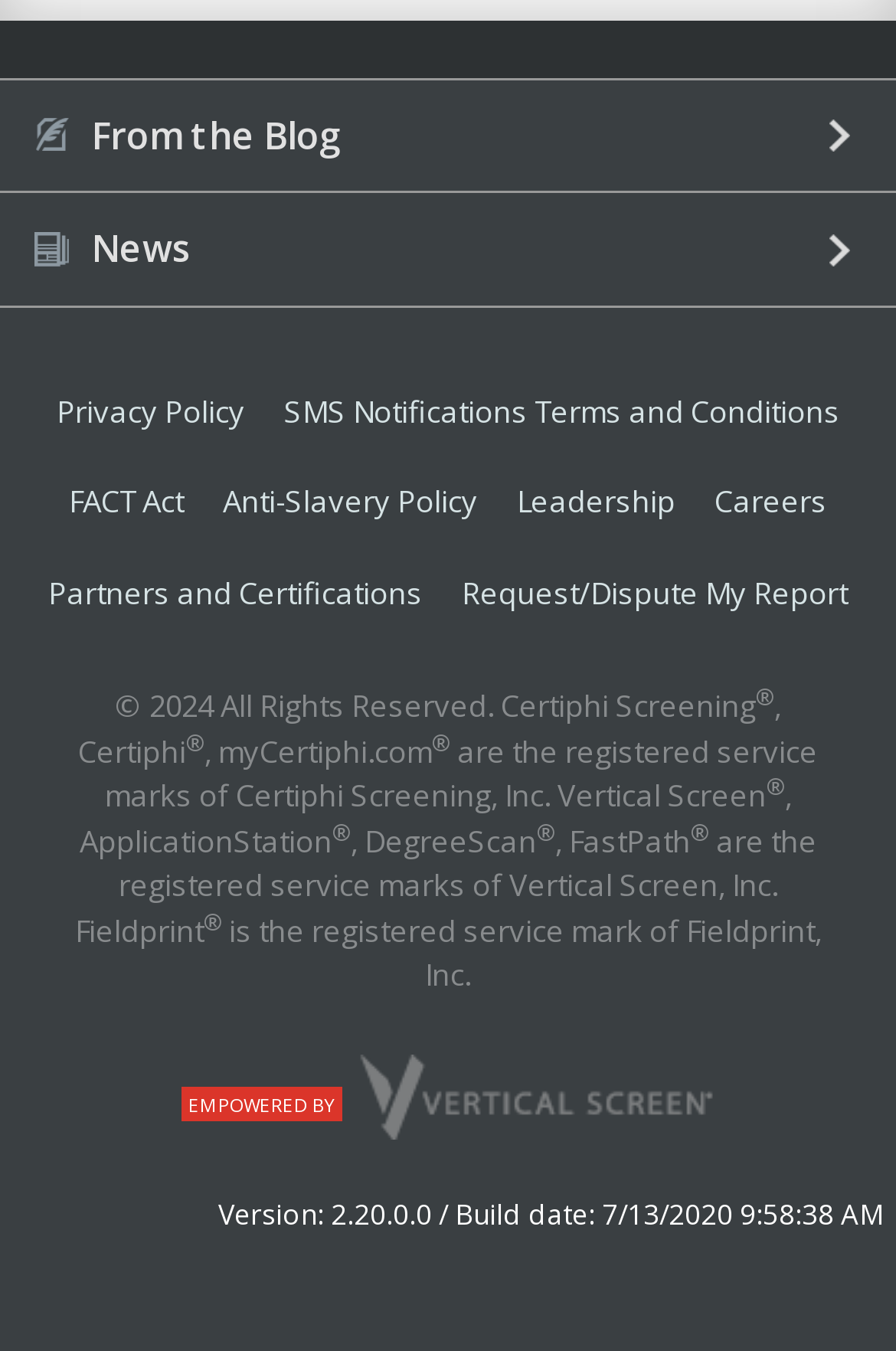What is the name of the company mentioned in the 'EMPOWERED BY' section?
Kindly offer a detailed explanation using the data available in the image.

The 'EMPOWERED BY' section contains an image and a link, which suggests that it is mentioning the company Fieldprint, Inc.